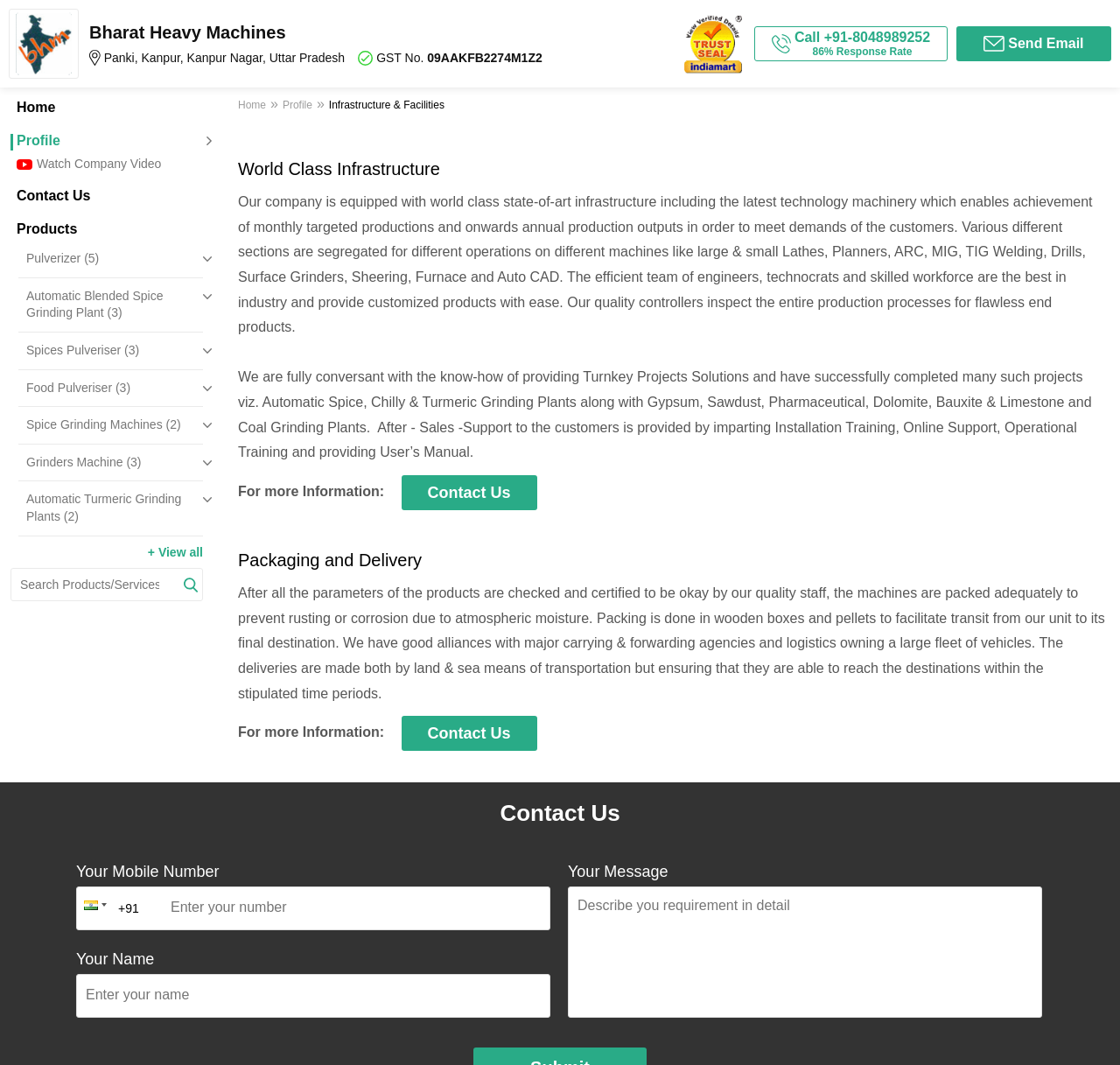Pinpoint the bounding box coordinates of the element you need to click to execute the following instruction: "View all products". The bounding box should be represented by four float numbers between 0 and 1, in the format [left, top, right, bottom].

[0.132, 0.512, 0.181, 0.524]